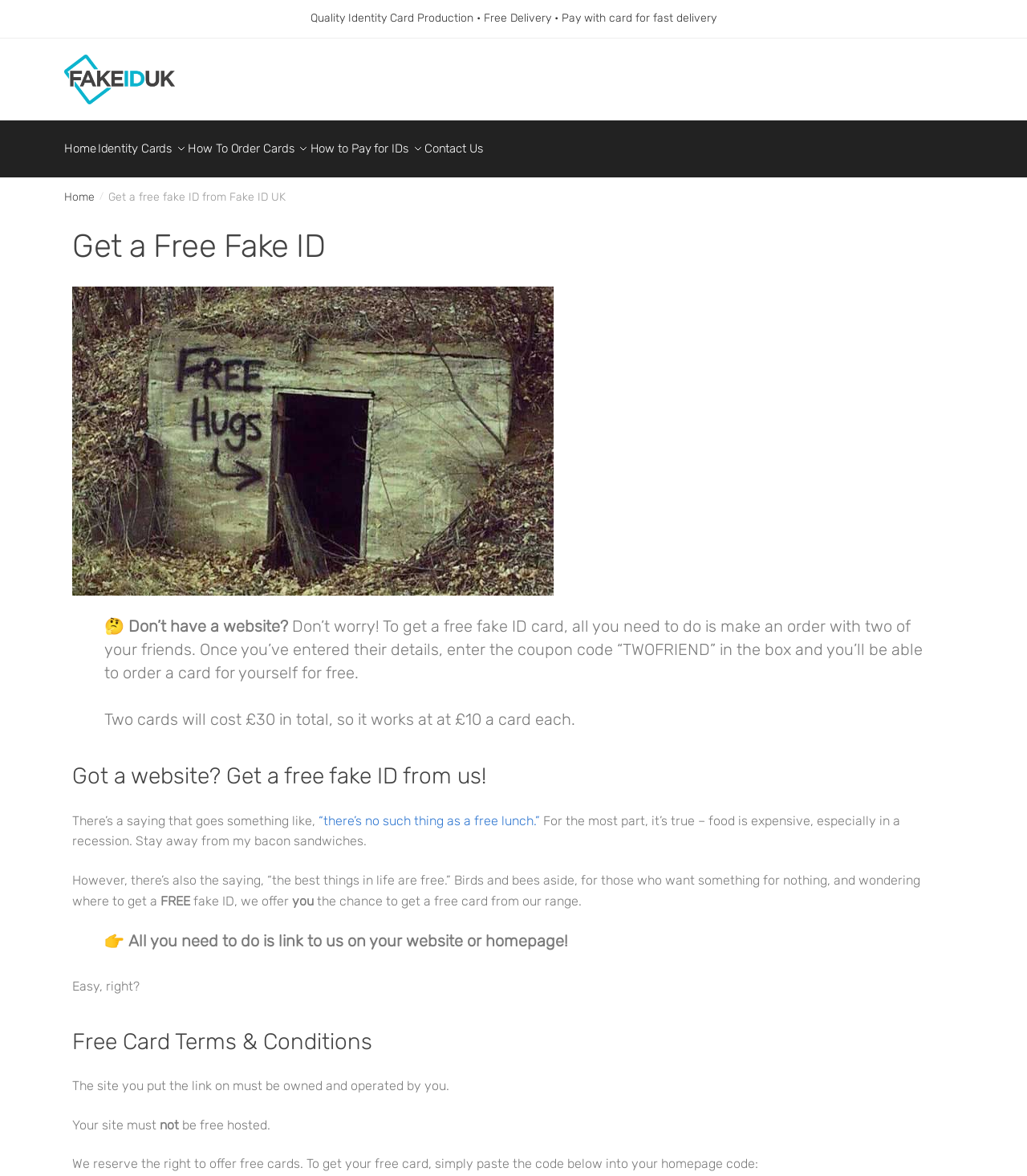Determine the bounding box coordinates for the area that should be clicked to carry out the following instruction: "Click on the 'Fake ID UK' link".

[0.062, 0.046, 0.17, 0.088]